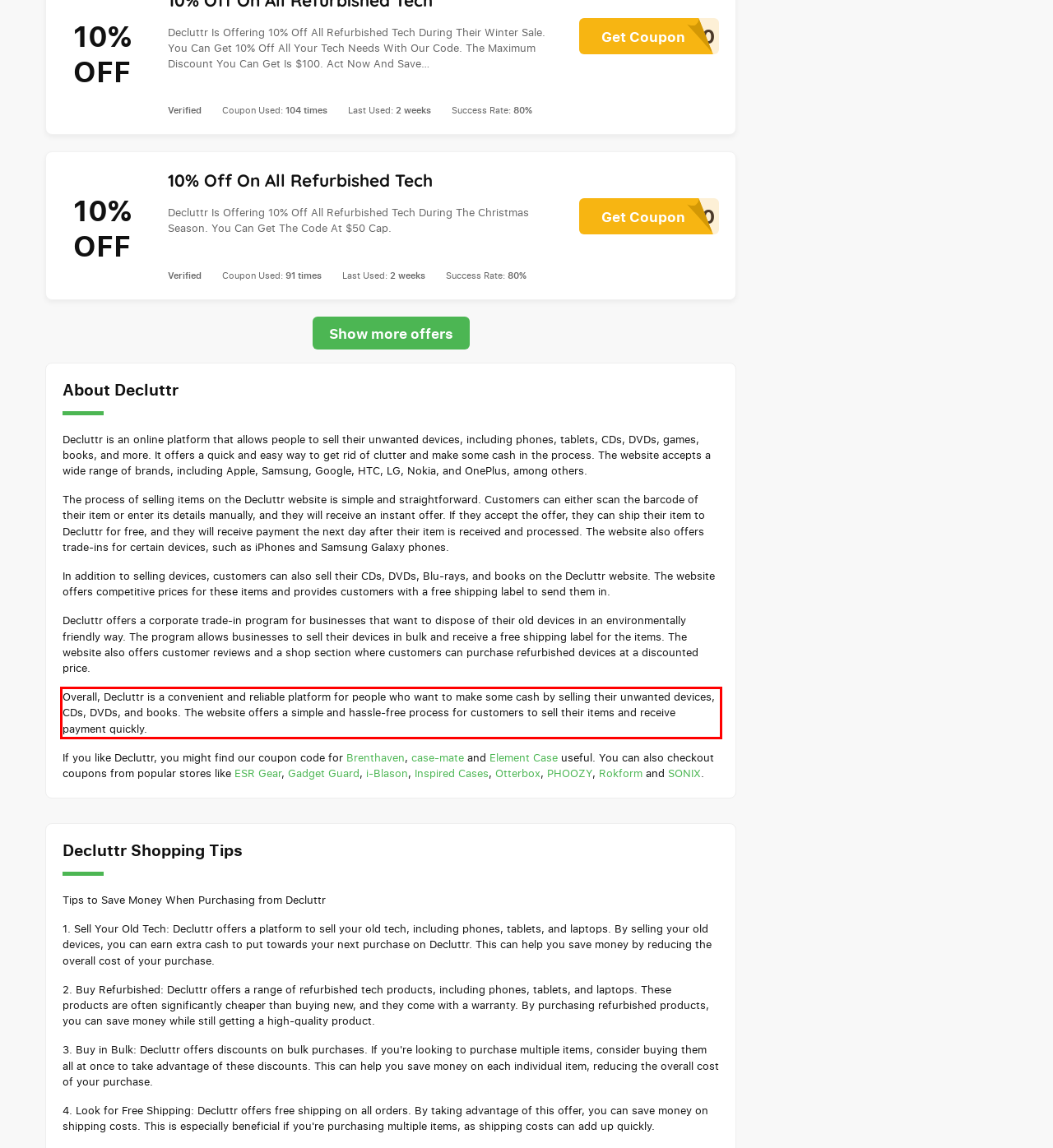Identify the red bounding box in the webpage screenshot and perform OCR to generate the text content enclosed.

Overall, Decluttr is a convenient and reliable platform for people who want to make some cash by selling their unwanted devices, CDs, DVDs, and books. The website offers a simple and hassle-free process for customers to sell their items and receive payment quickly.